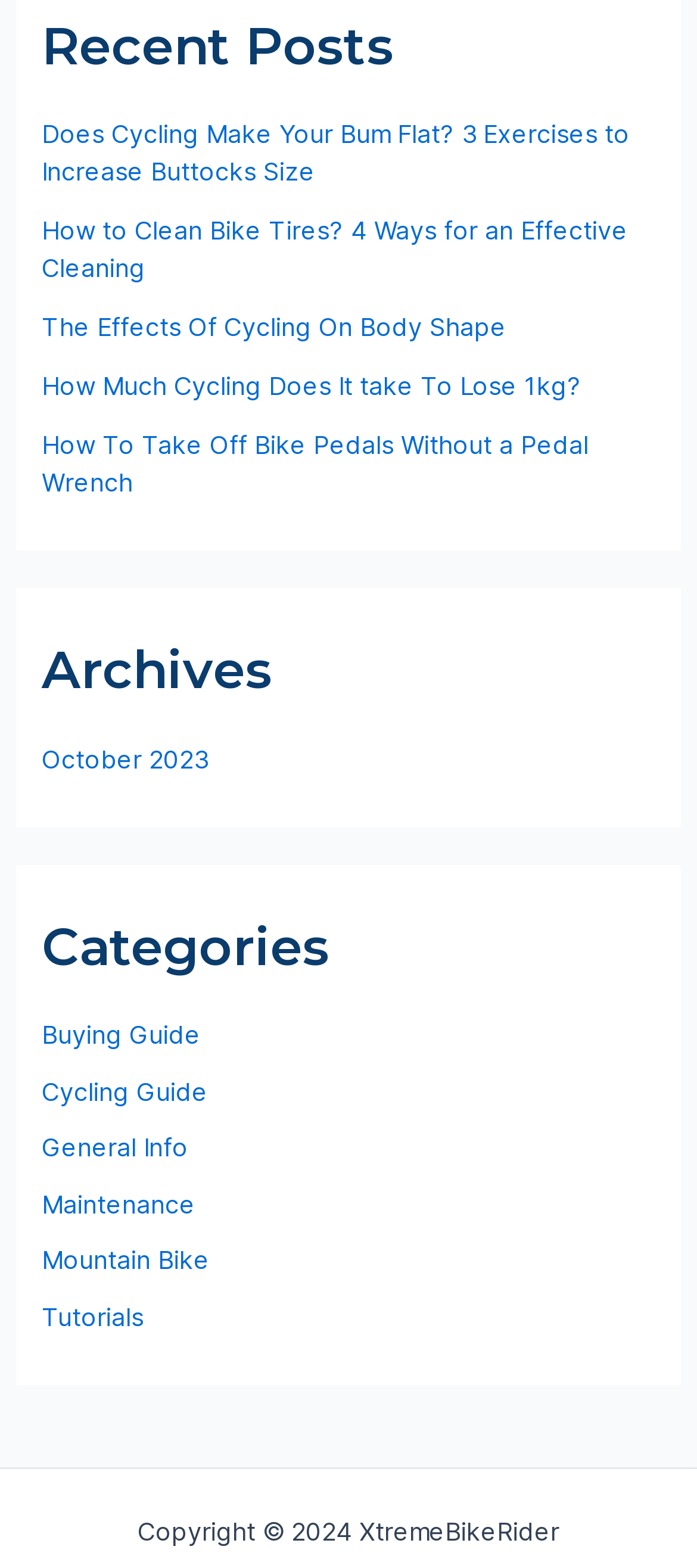Answer the question with a single word or phrase: 
What is the position of the 'Archives' heading relative to the 'Recent Posts' heading?

Below